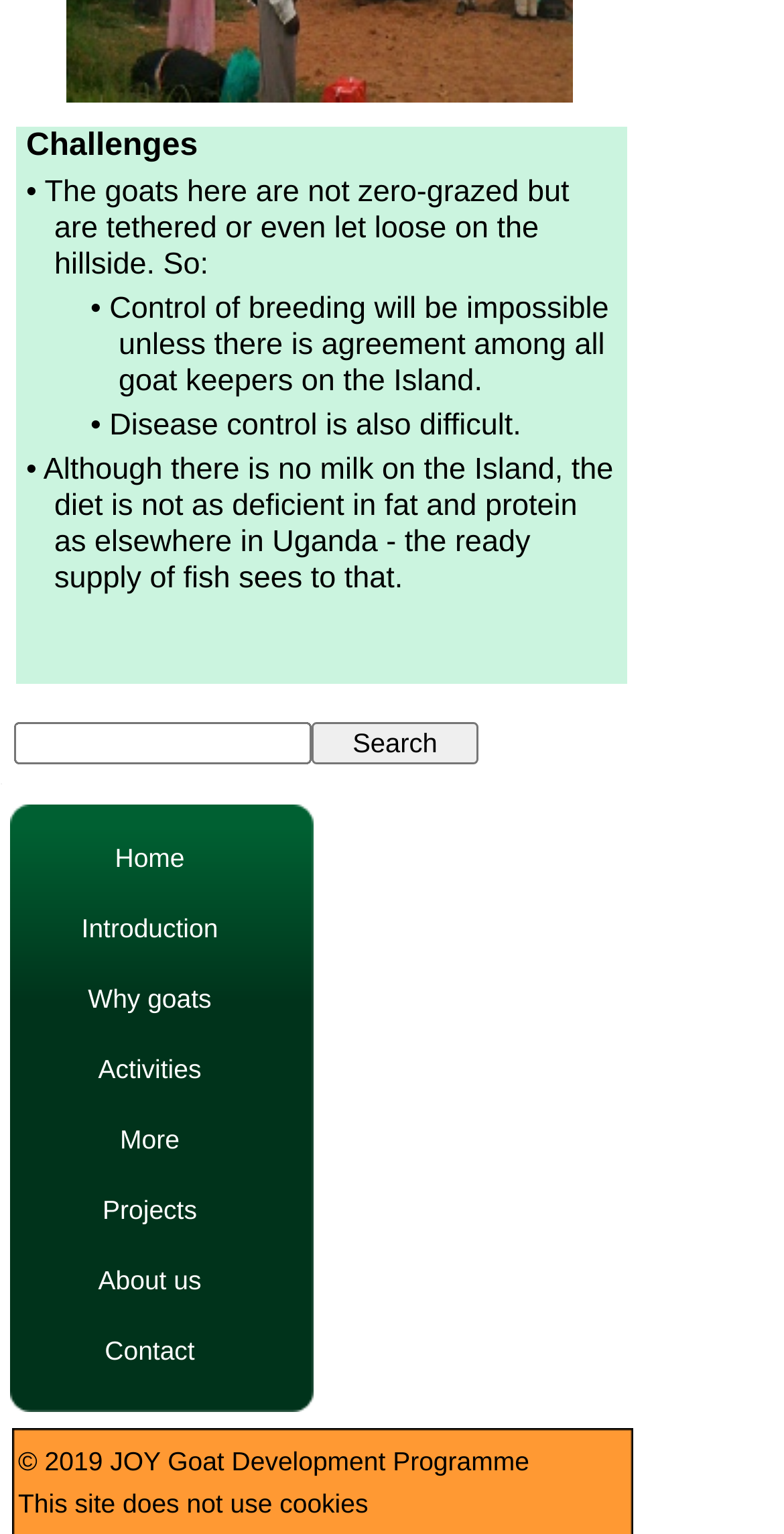What is abundant on the Island?
From the image, provide a succinct answer in one word or a short phrase.

Fish